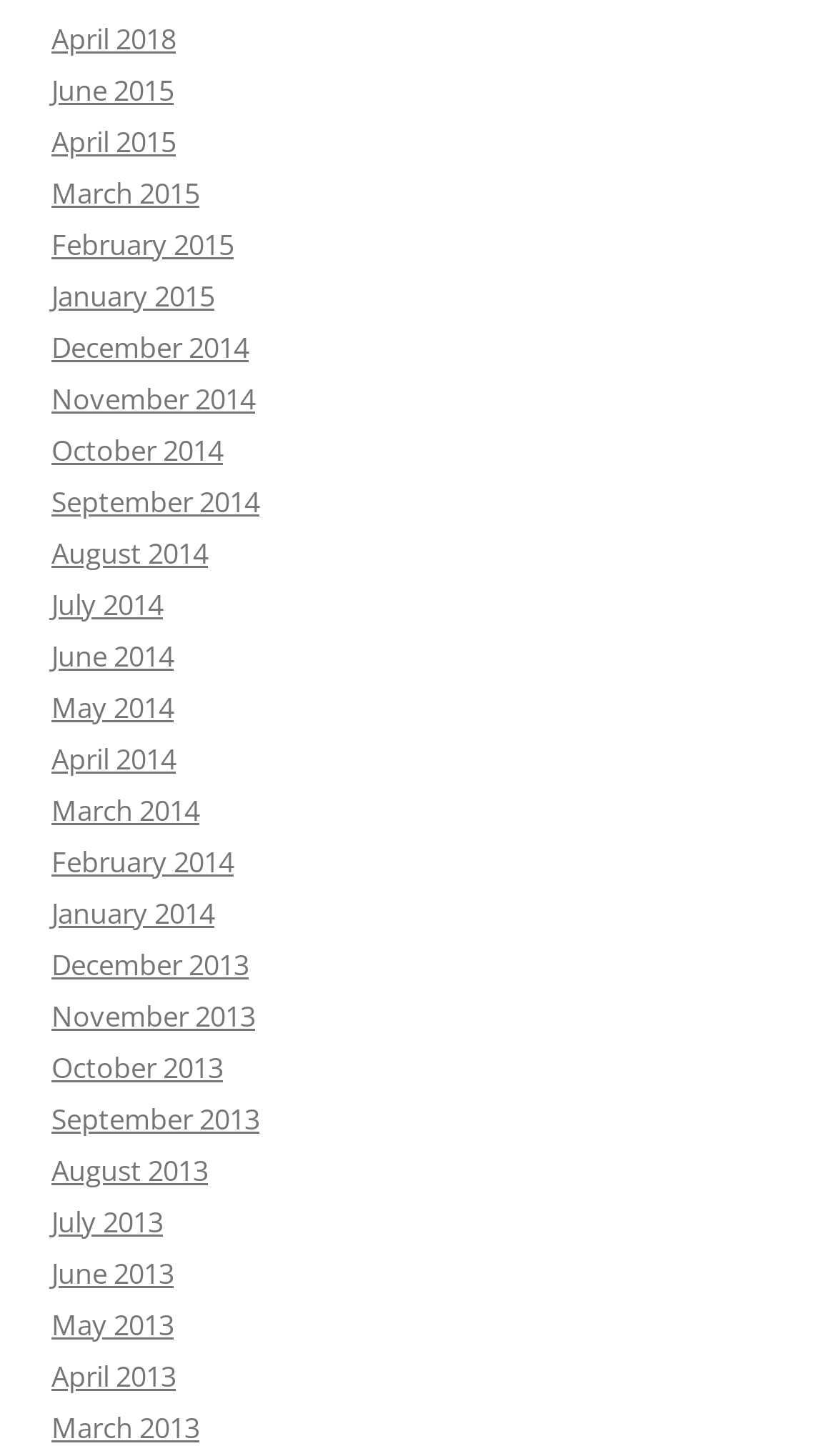What is the earliest month listed?
From the image, respond using a single word or phrase.

December 2013